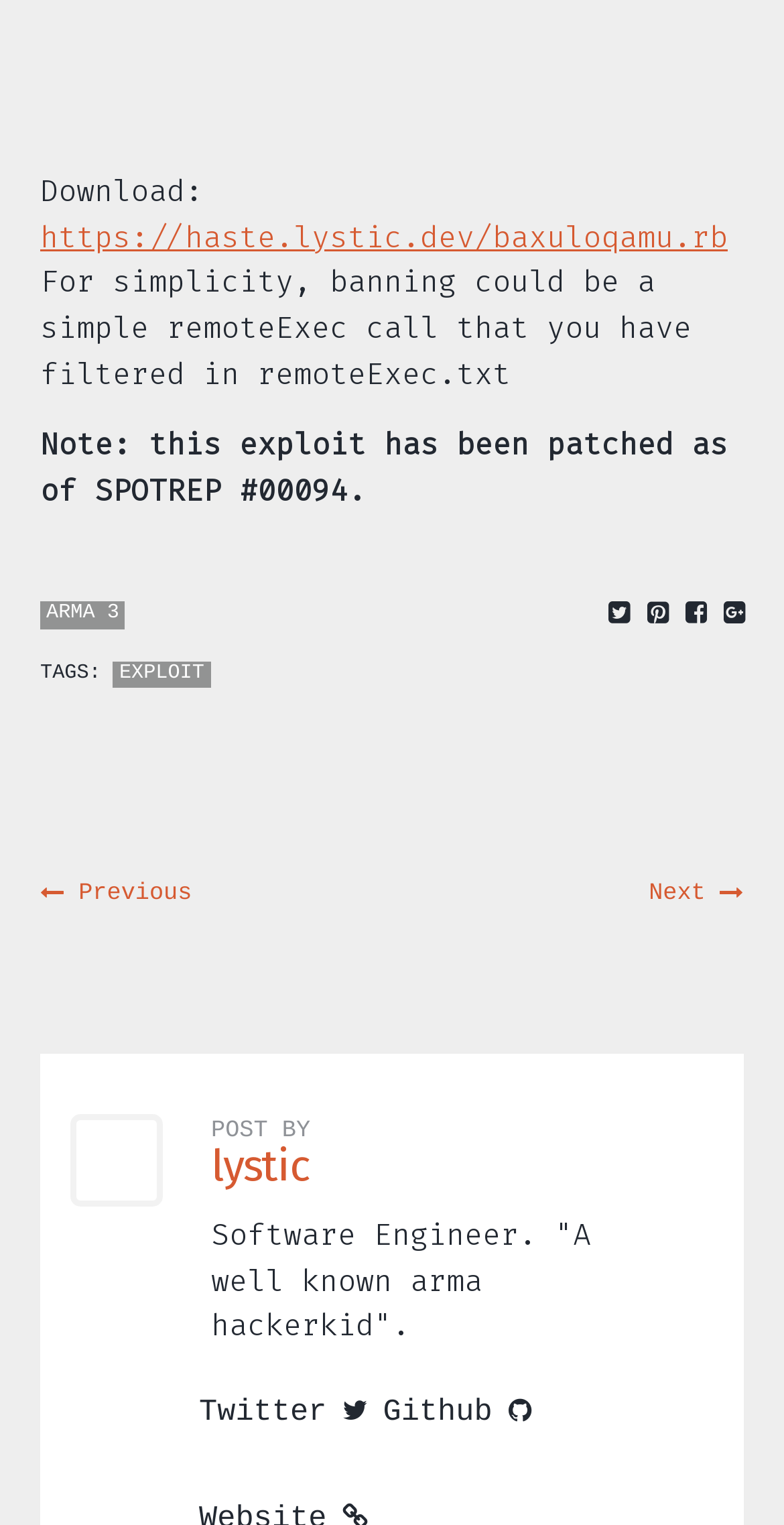Find the bounding box coordinates of the element's region that should be clicked in order to follow the given instruction: "Share on Twitter". The coordinates should consist of four float numbers between 0 and 1, i.e., [left, top, right, bottom].

[0.776, 0.395, 0.805, 0.413]